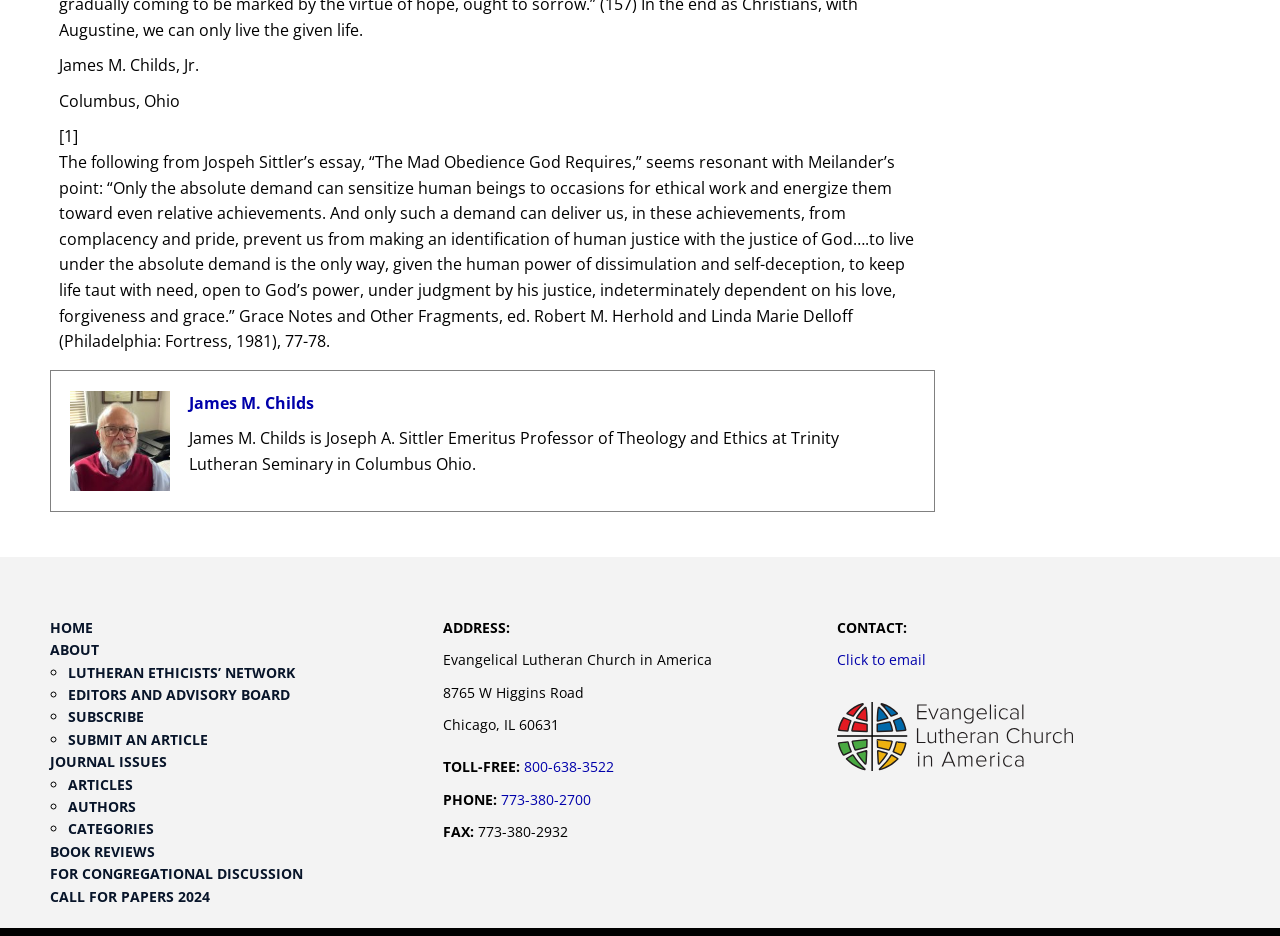Locate the bounding box coordinates of the clickable area to execute the instruction: "Read articles from the LUTHERAN ETHICISTS’ NETWORK". Provide the coordinates as four float numbers between 0 and 1, represented as [left, top, right, bottom].

[0.053, 0.708, 0.23, 0.728]